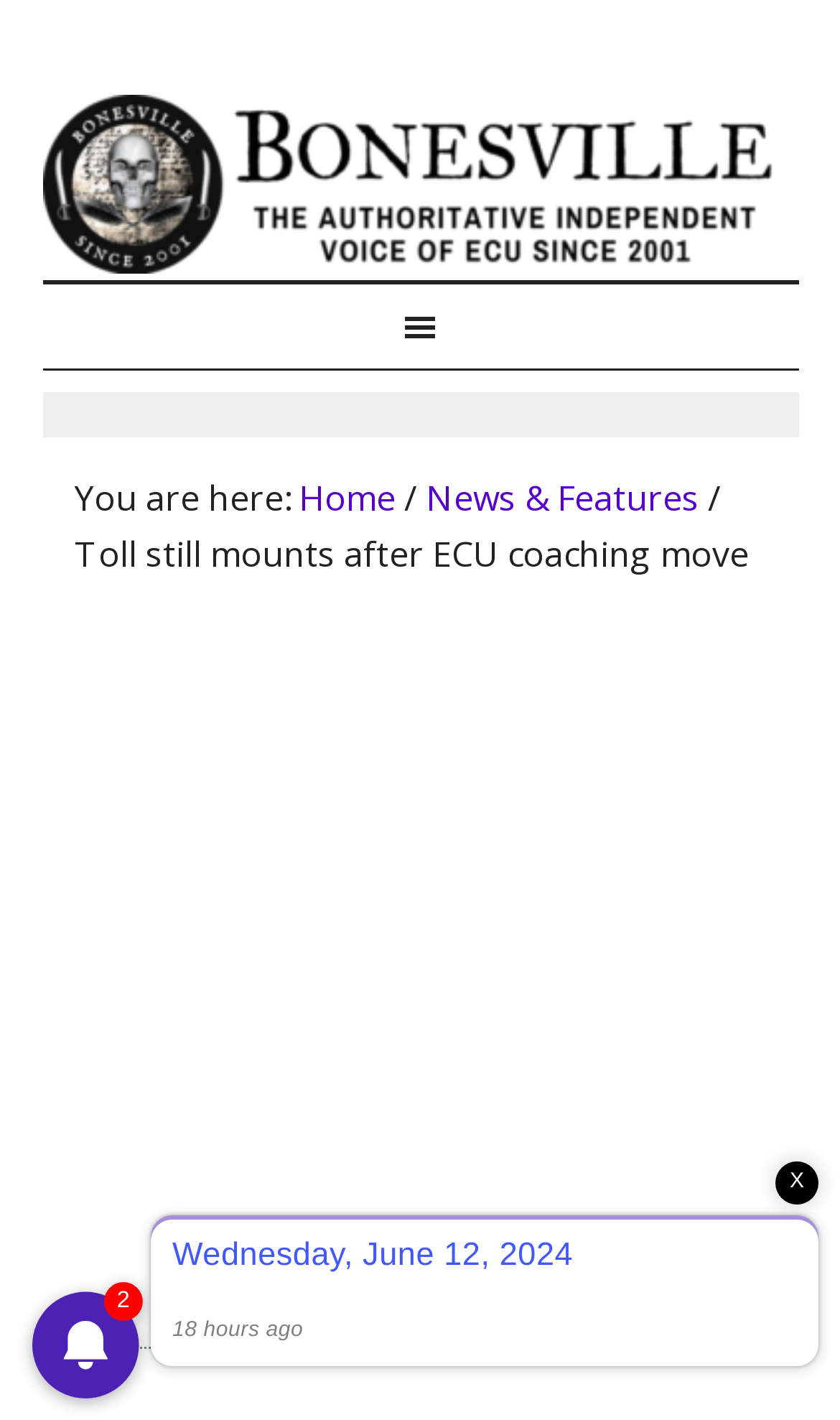What is the title of the article?
Look at the image and respond to the question as thoroughly as possible.

The title of the article can be found in the main content area of the webpage, where it says 'Toll still mounts after ECU coaching move'.